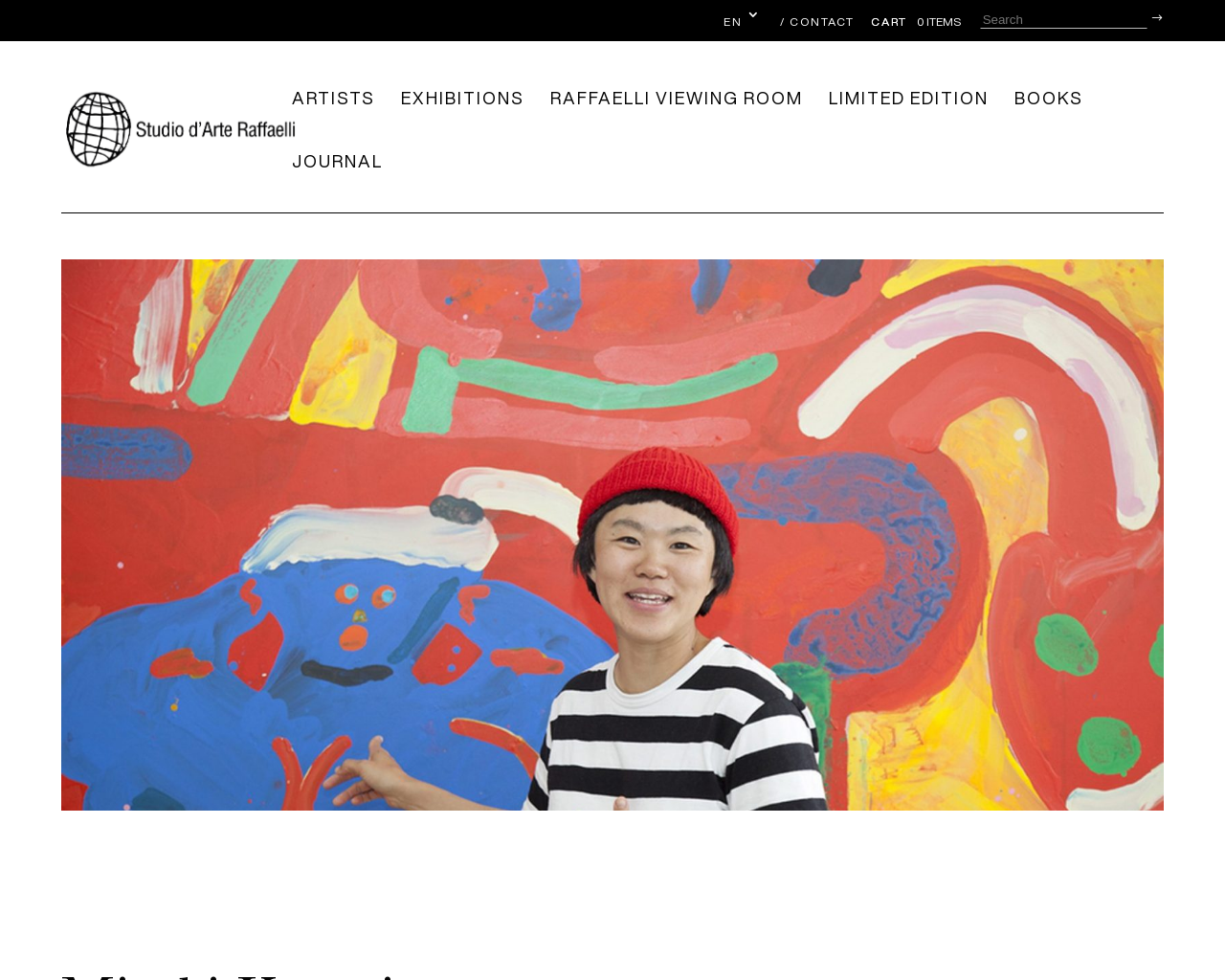Determine the bounding box coordinates for the area that should be clicked to carry out the following instruction: "read the journal".

[0.809, 0.198, 0.879, 0.216]